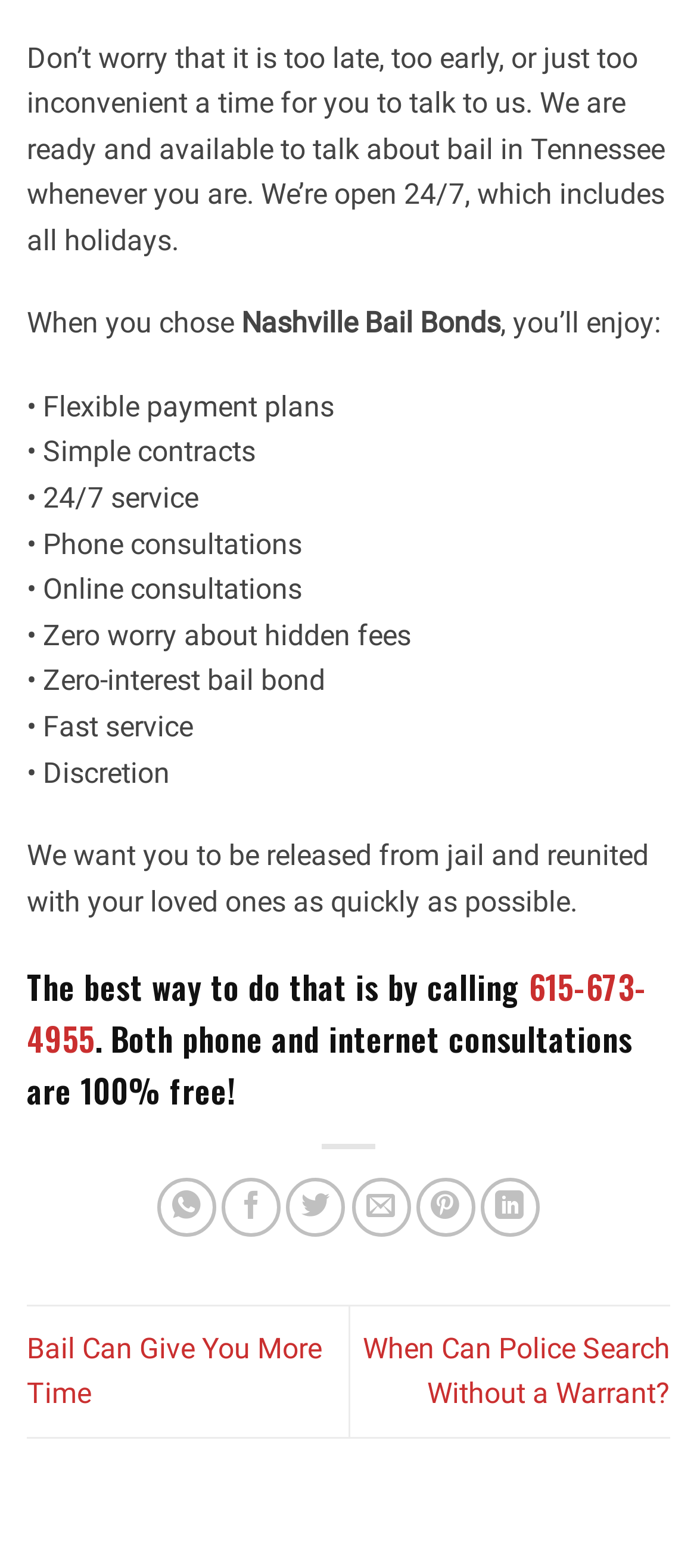Identify the bounding box coordinates of the clickable section necessary to follow the following instruction: "Read more about bail can give you more time". The coordinates should be presented as four float numbers from 0 to 1, i.e., [left, top, right, bottom].

[0.038, 0.849, 0.462, 0.9]